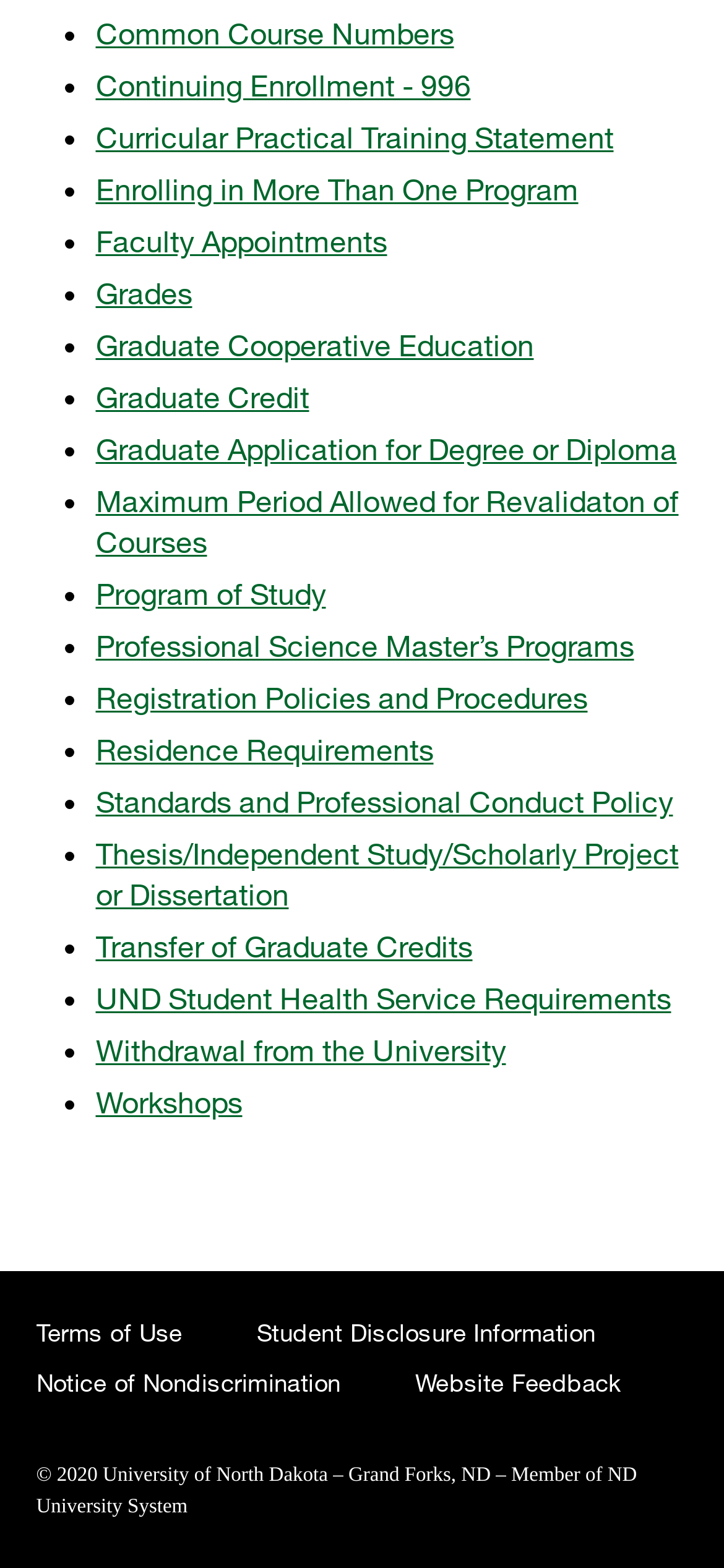Could you specify the bounding box coordinates for the clickable section to complete the following instruction: "Click on Common Course Numbers"?

[0.132, 0.009, 0.627, 0.032]